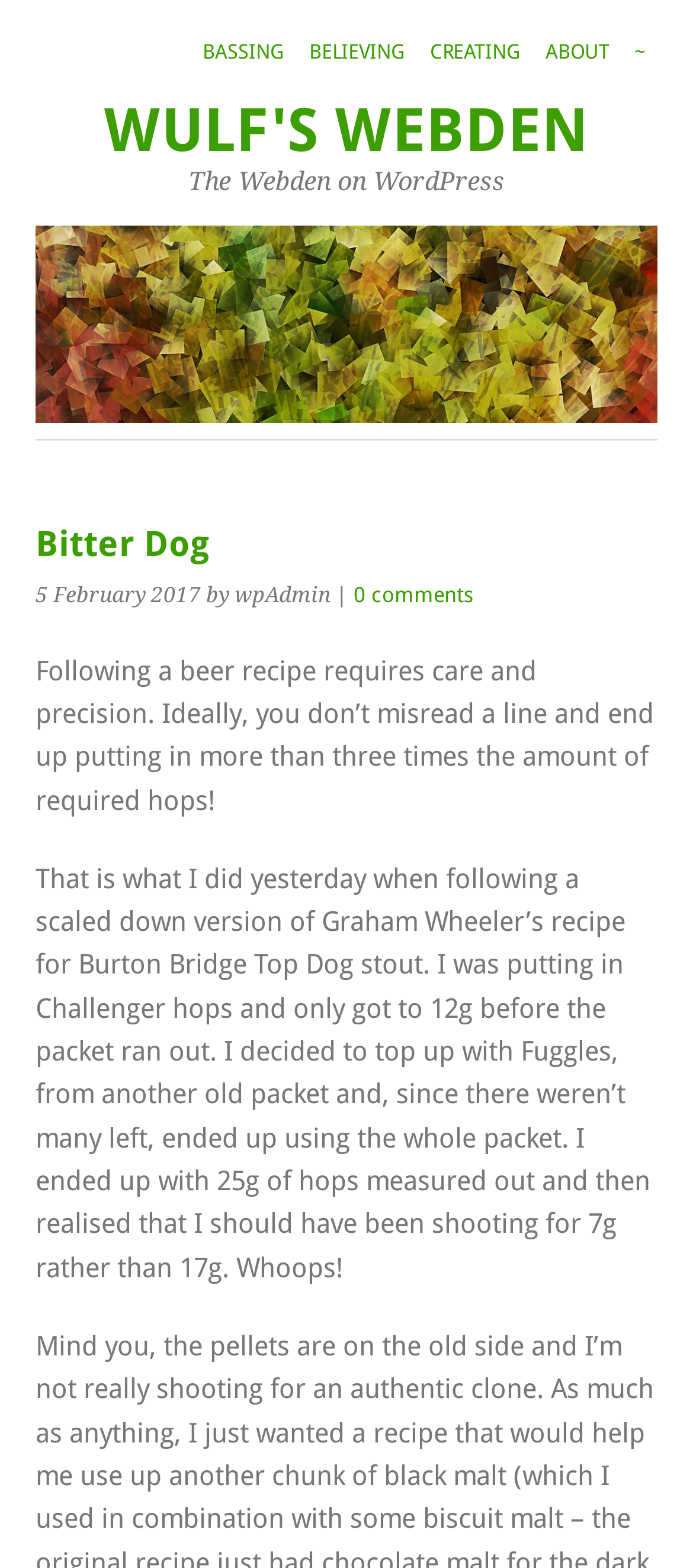What is the name of the website?
Please describe in detail the information shown in the image to answer the question.

I determined the answer by looking at the heading element with the text 'WULF'S WEBDEN' which is a prominent element on the webpage, indicating it is the name of the website.